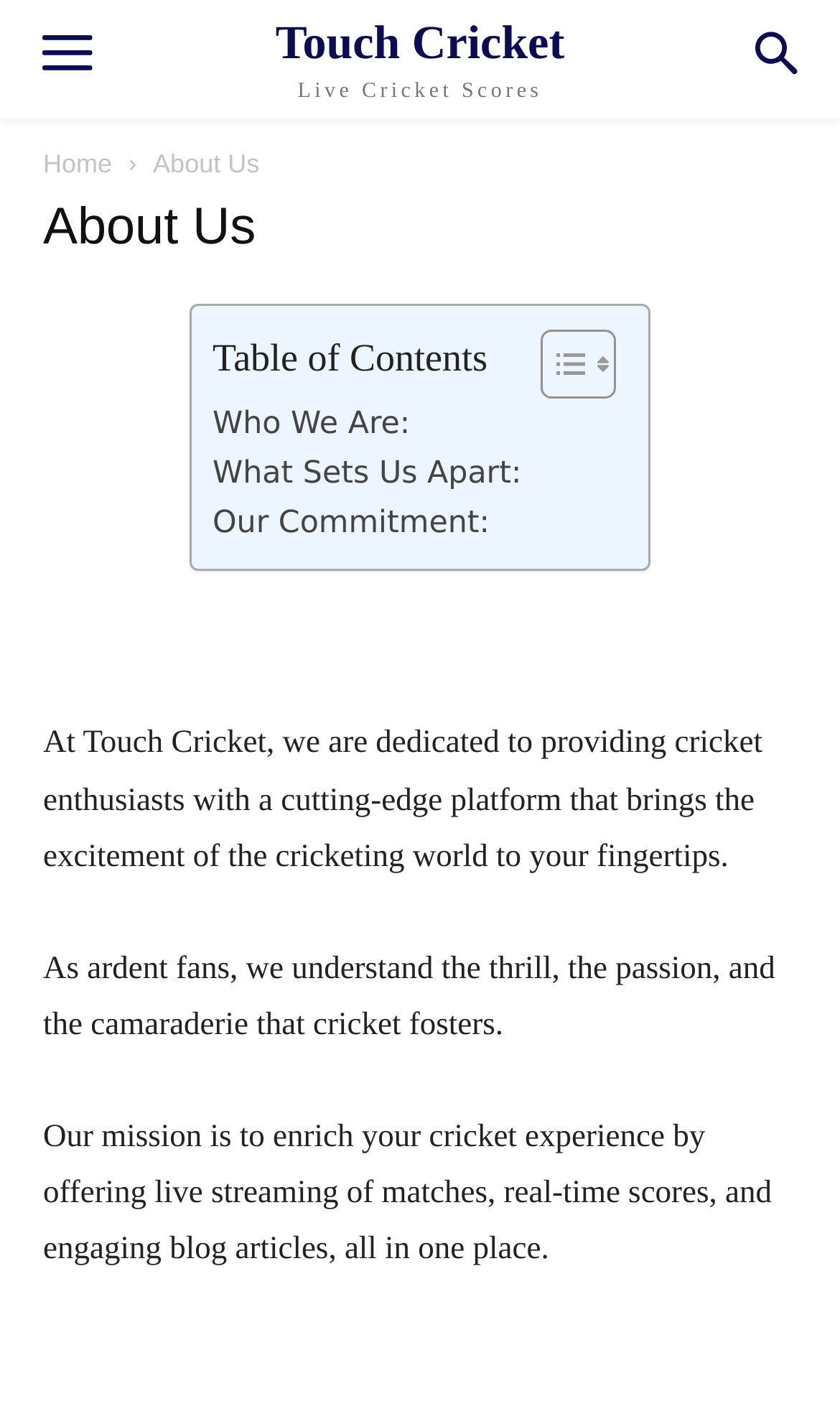Identify the bounding box coordinates for the UI element mentioned here: "Our Commitment:". Provide the coordinates as four float values between 0 and 1, i.e., [left, top, right, bottom].

[0.253, 0.353, 0.583, 0.388]